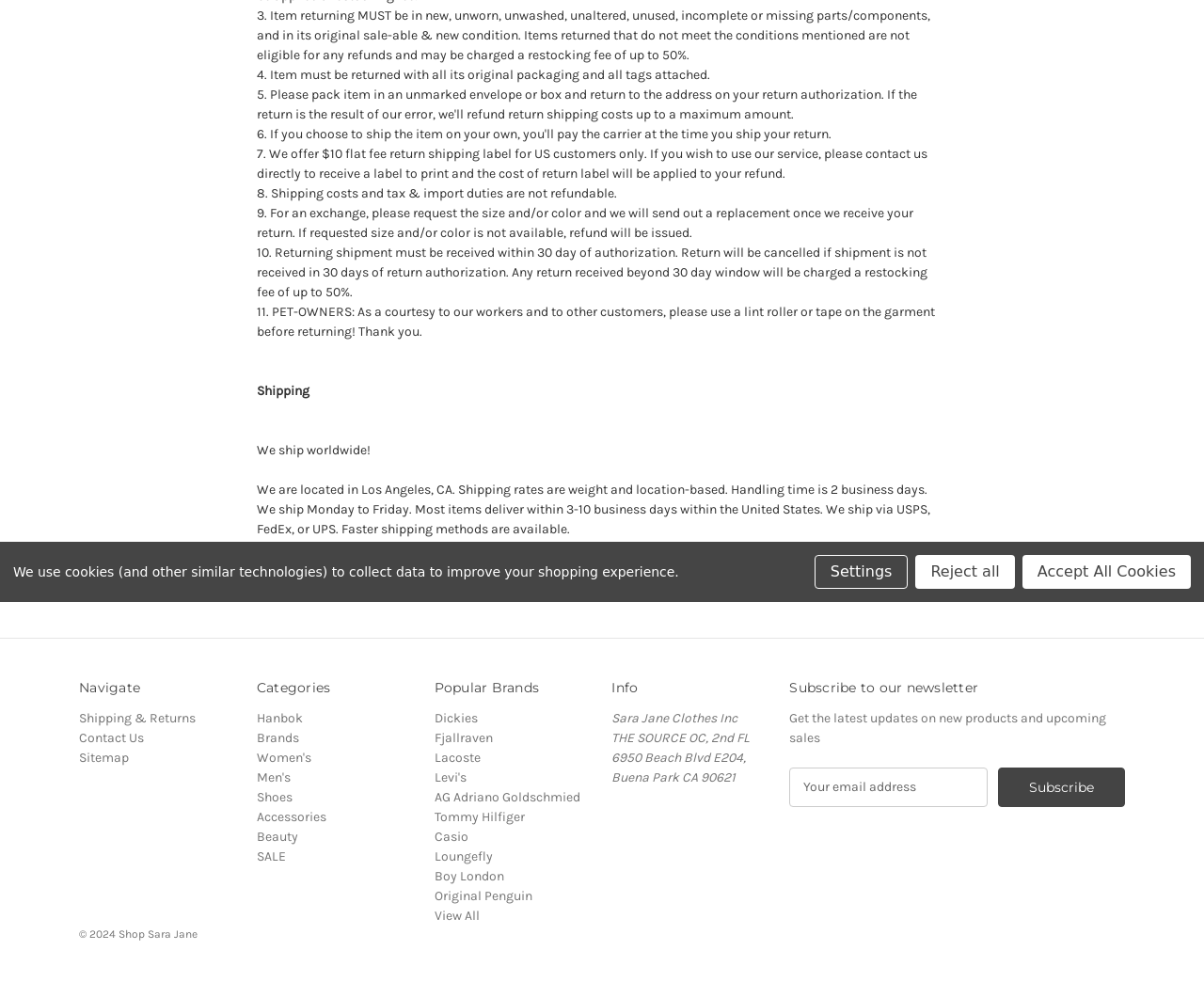From the screenshot, find the bounding box of the UI element matching this description: "AG Adriano Goldschmied". Supply the bounding box coordinates in the form [left, top, right, bottom], each a float between 0 and 1.

[0.361, 0.804, 0.482, 0.82]